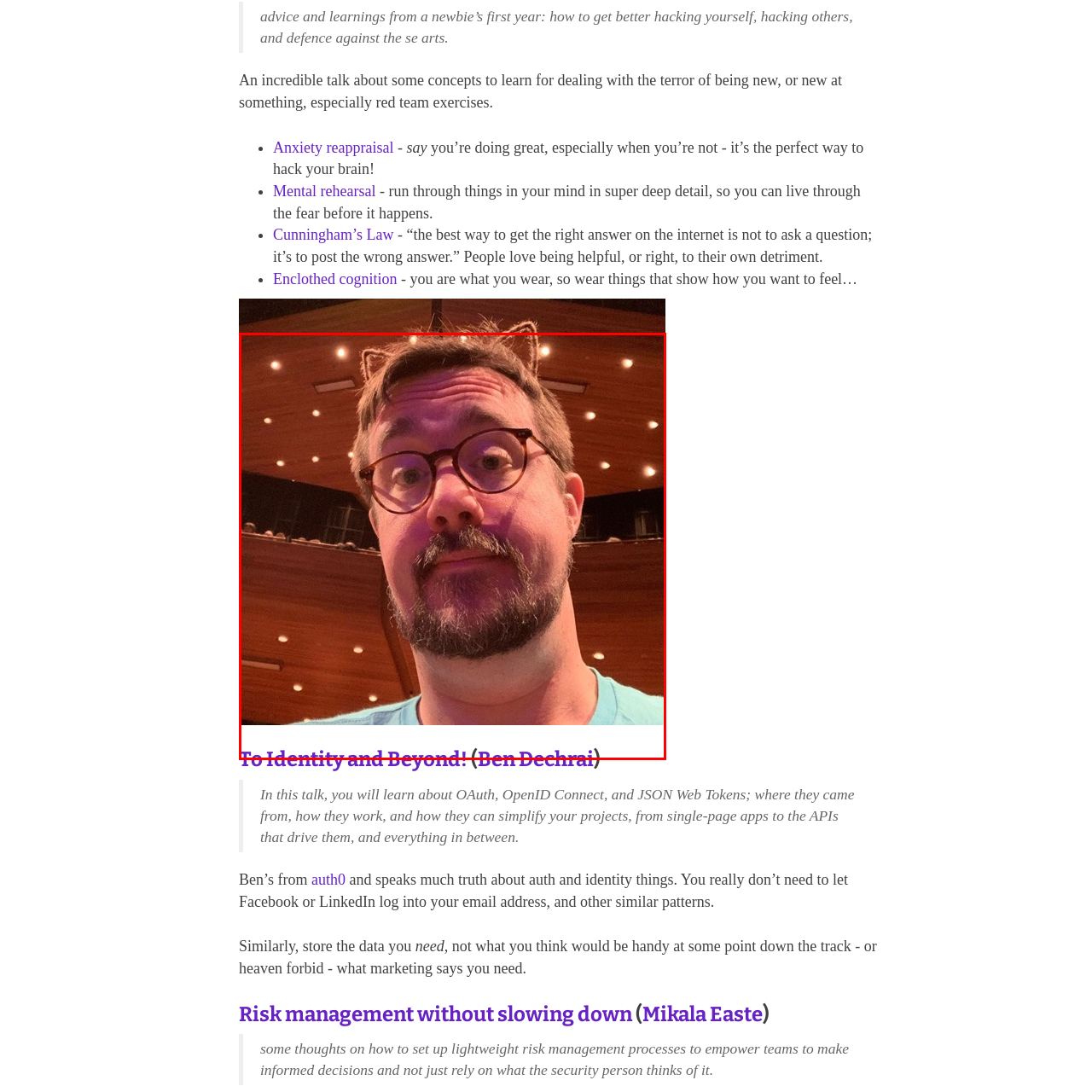What is Ben wearing?
Analyze the image inside the red bounding box and provide a one-word or short-phrase answer to the question.

Thick glasses and a scruffy beard